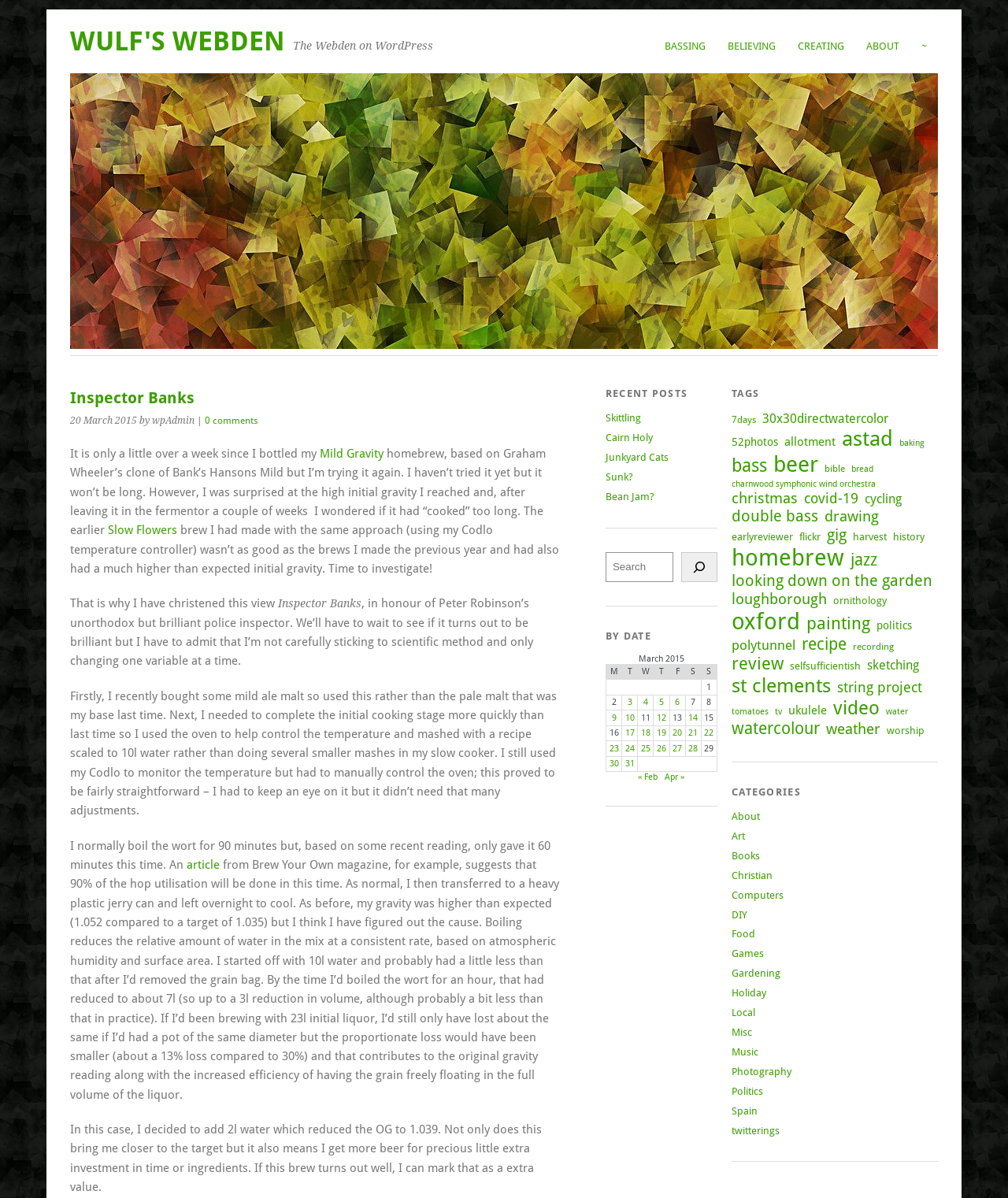Using the information in the image, could you please answer the following question in detail:
What is the category of the recent posts section?

The category of the recent posts section can be found in the heading element within the sidebar area, which reads 'BY DATE'.